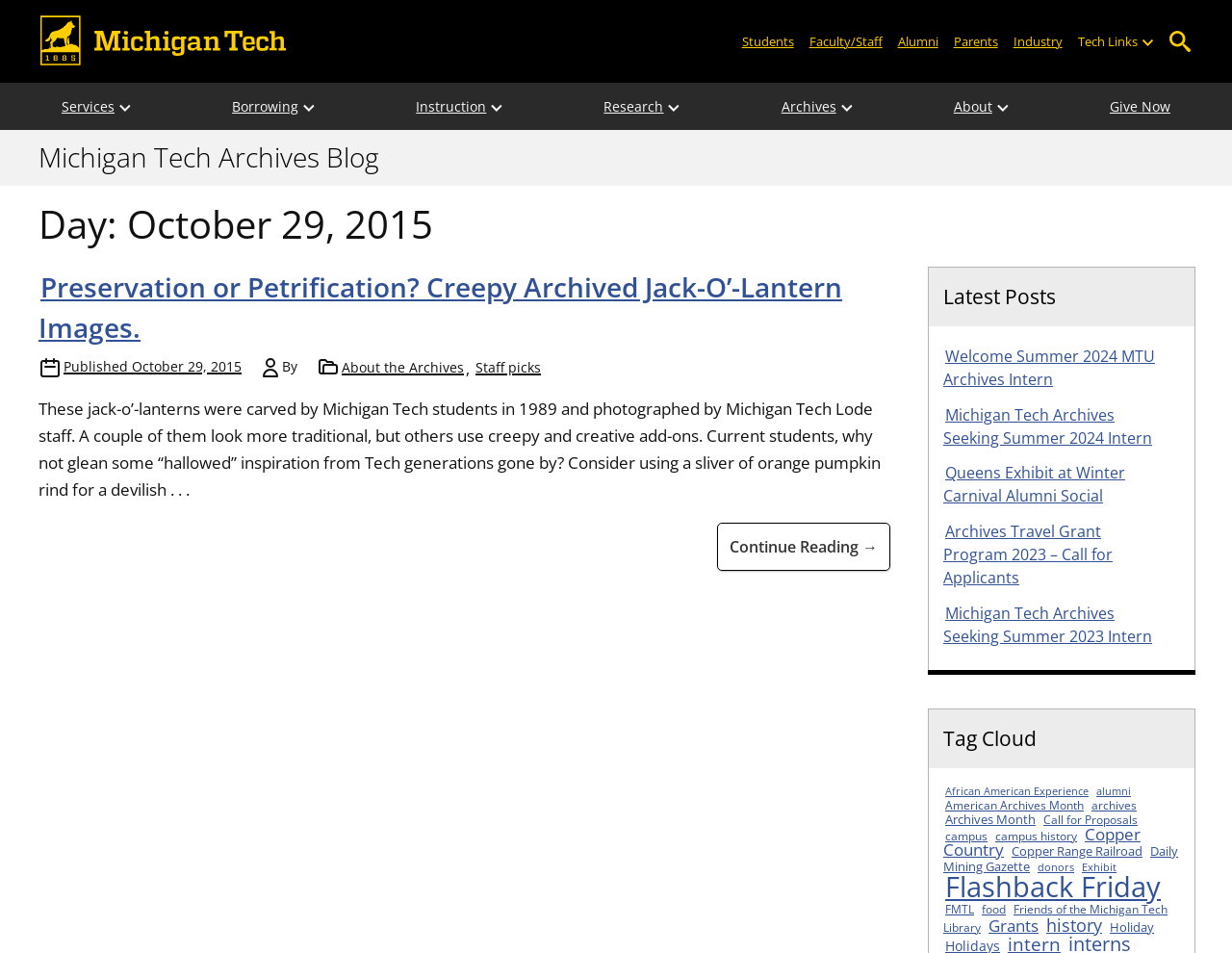Using the information in the image, give a comprehensive answer to the question: 
How many latest posts are listed?

I found the answer by looking at the 'Latest Posts' section, which lists five posts: 'Welcome Summer 2024 MTU Archives Intern', 'Michigan Tech Archives Seeking Summer 2024 Intern', 'Queens Exhibit at Winter Carnival Alumni Social', 'Archives Travel Grant Program 2023 – Call for Applicants', and 'Michigan Tech Archives Seeking Summer 2023 Intern'.